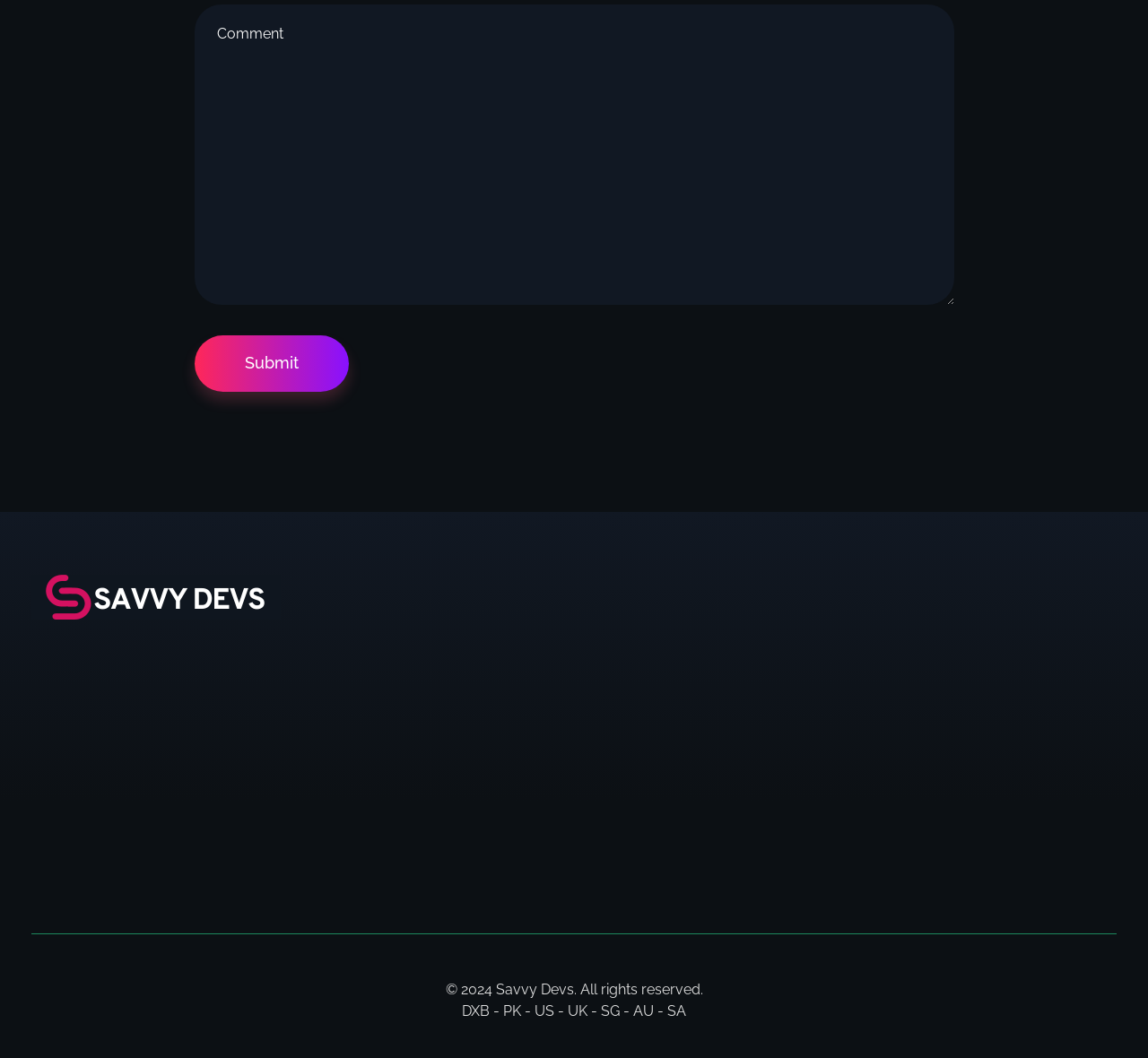Determine the bounding box coordinates for the HTML element described here: "Home".

[0.342, 0.585, 0.384, 0.622]